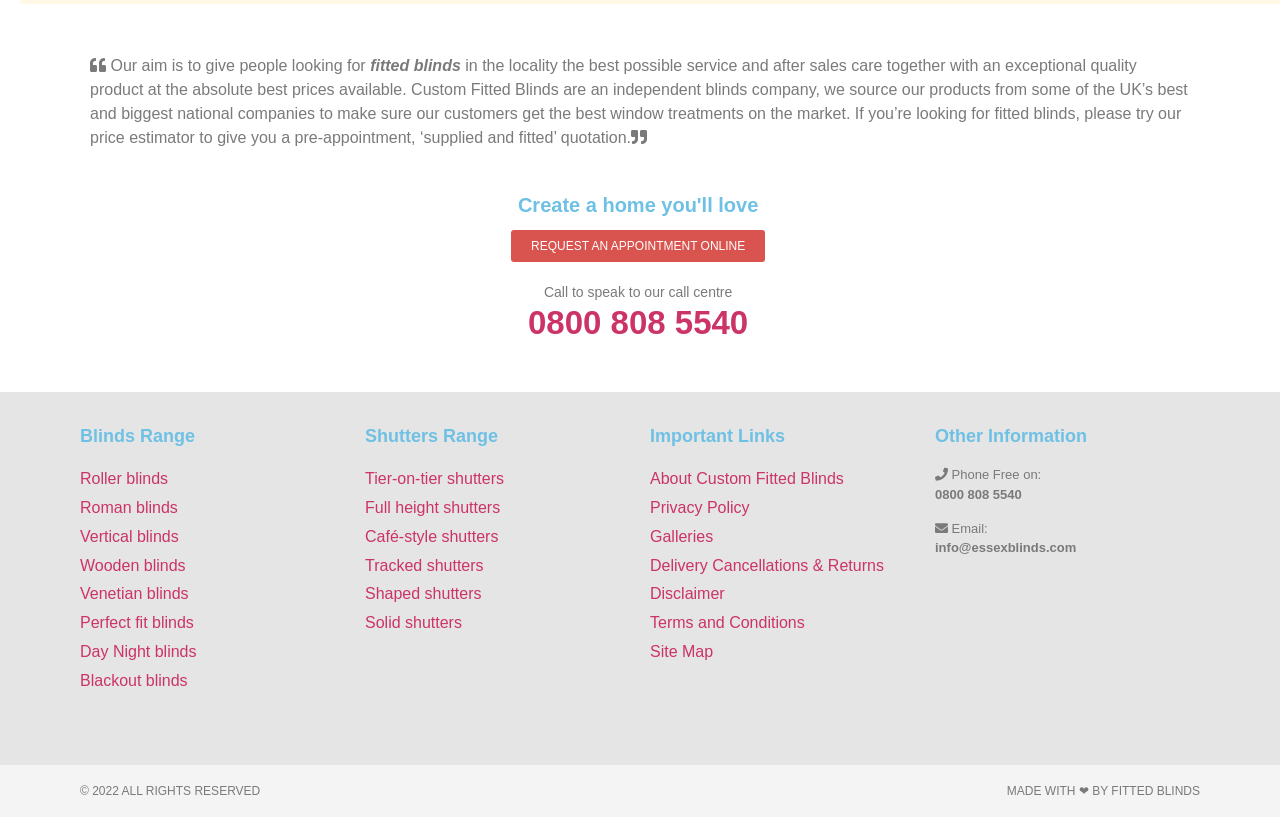Could you determine the bounding box coordinates of the clickable element to complete the instruction: "Request an appointment online"? Provide the coordinates as four float numbers between 0 and 1, i.e., [left, top, right, bottom].

[0.399, 0.282, 0.598, 0.321]